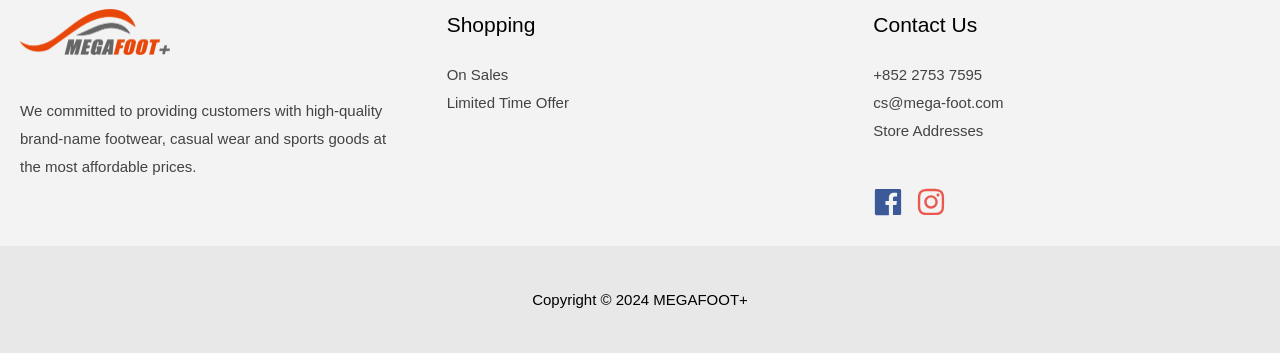Please find the bounding box for the UI element described by: "On Sales".

[0.349, 0.188, 0.397, 0.236]